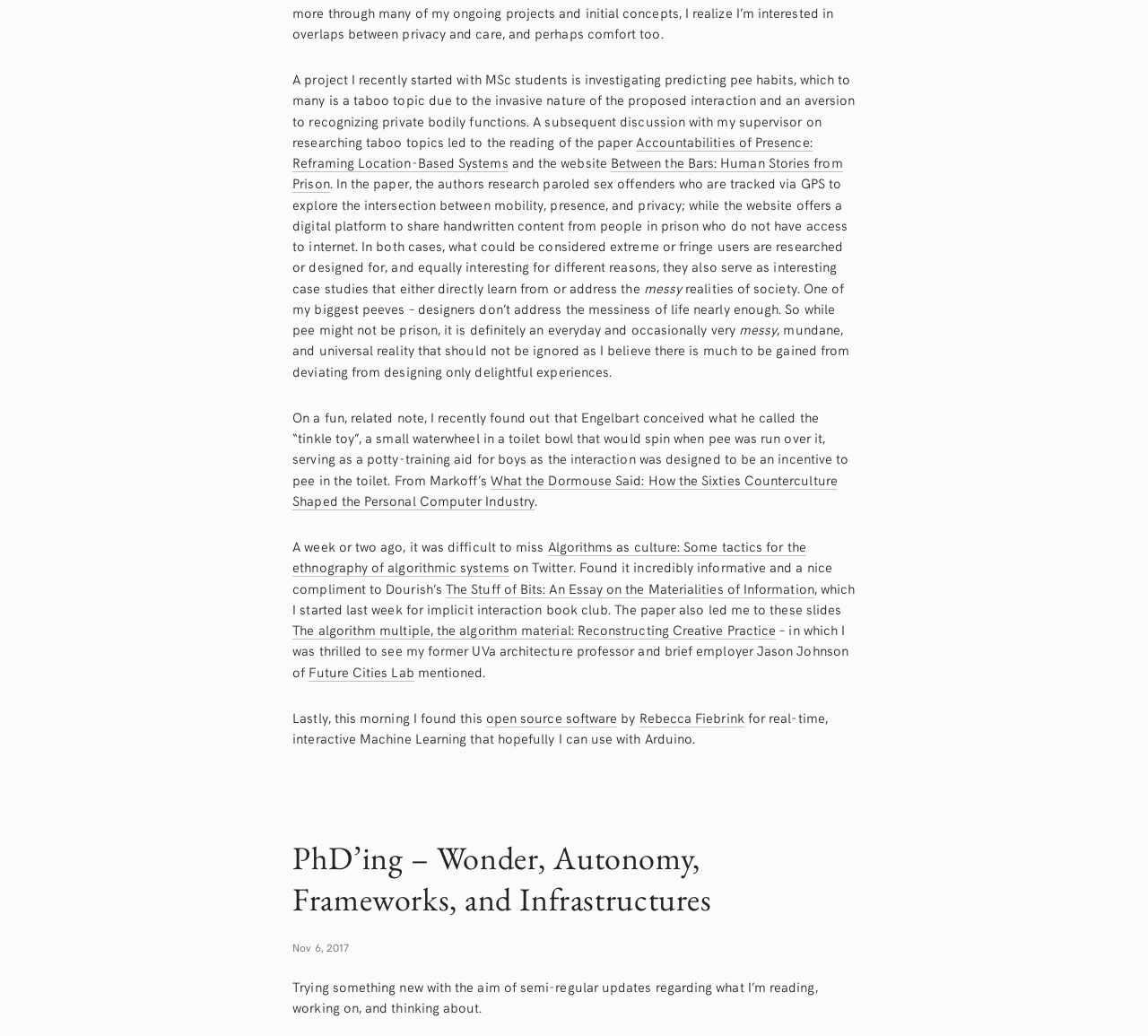What is the name of the professor mentioned in the text?
Using the information from the image, provide a comprehensive answer to the question.

The author mentions their former UVa architecture professor and brief employer, Jason Johnson, who is mentioned in the slides the author found, indicating that Jason Johnson is a person of significance in the author's academic or professional life.